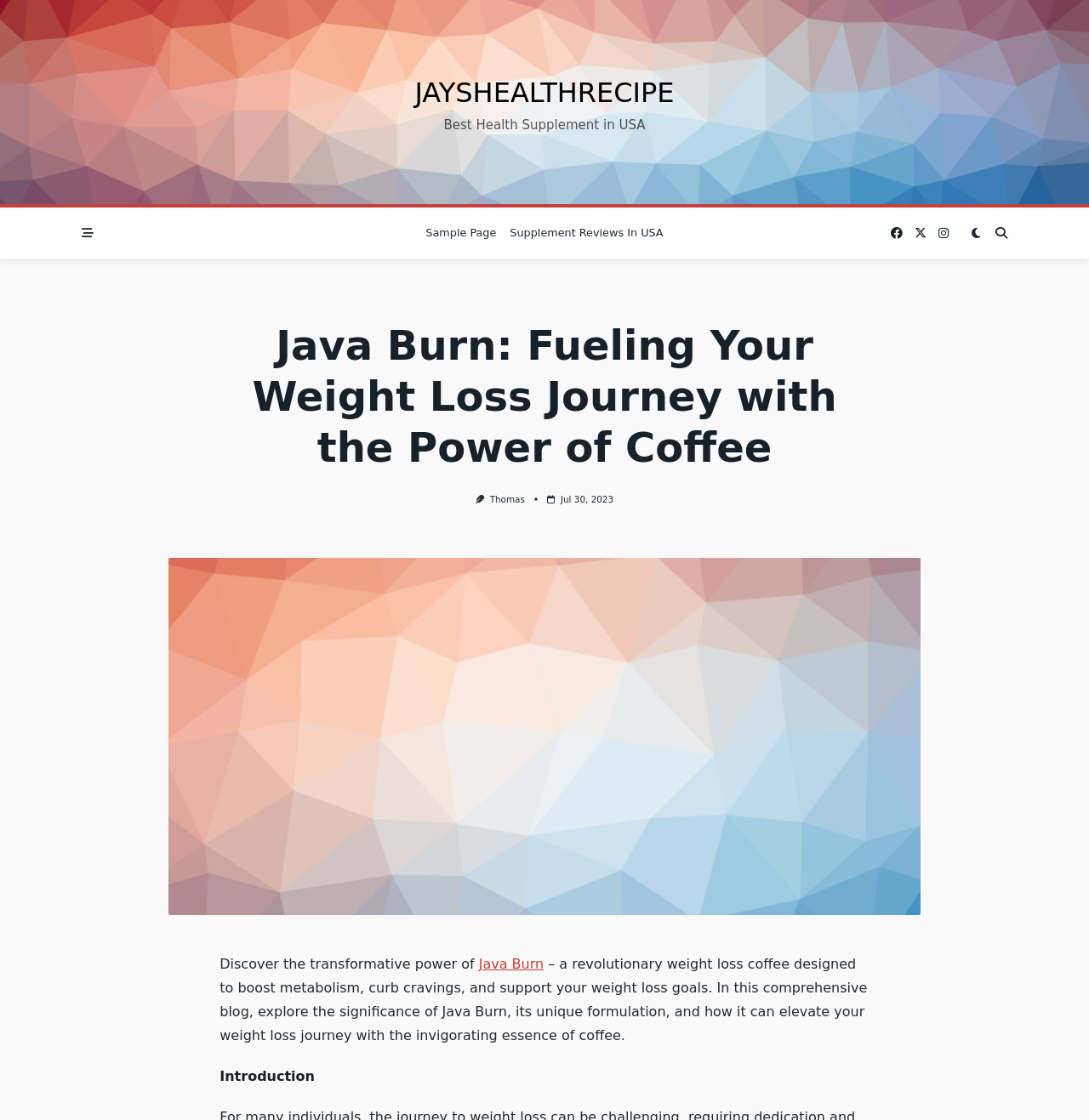Give the bounding box coordinates for the element described by: "Jul 30, 2023Jul 30, 2023".

[0.515, 0.441, 0.563, 0.45]